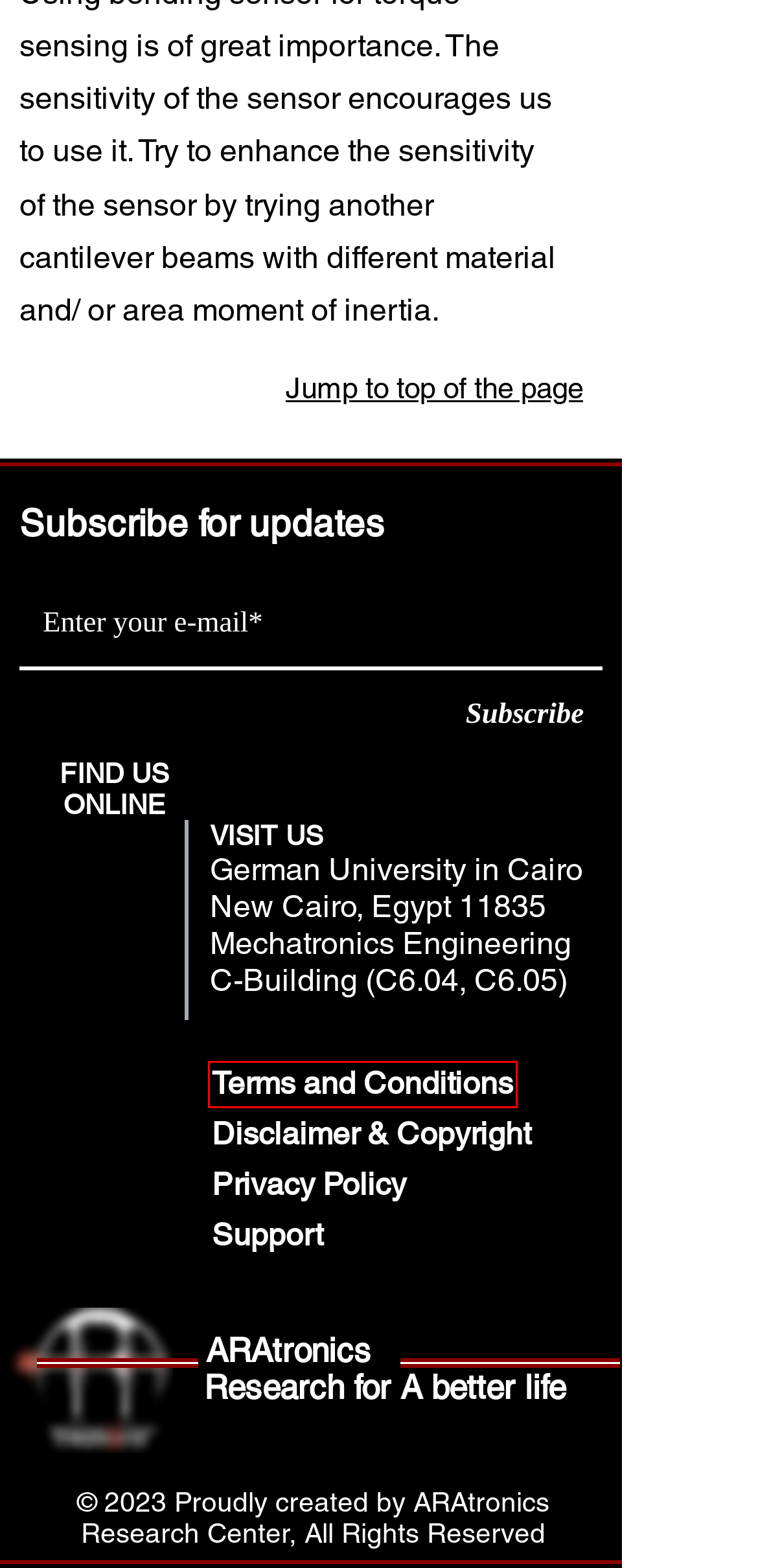You are given a screenshot depicting a webpage with a red bounding box around a UI element. Select the description that best corresponds to the new webpage after clicking the selected element. Here are the choices:
A. Privacy Policy | ARAtronics
B. ARAtronics
C. CONTACT | ARAtronics
D. EVENTS | ARAtronics
E. Terms and Conditions | ARAtronics
F. HOME | ARAtronics Research Center
G. Workspace | ARAtronics
H. Disclamier and Copyright | ARAtronics

E